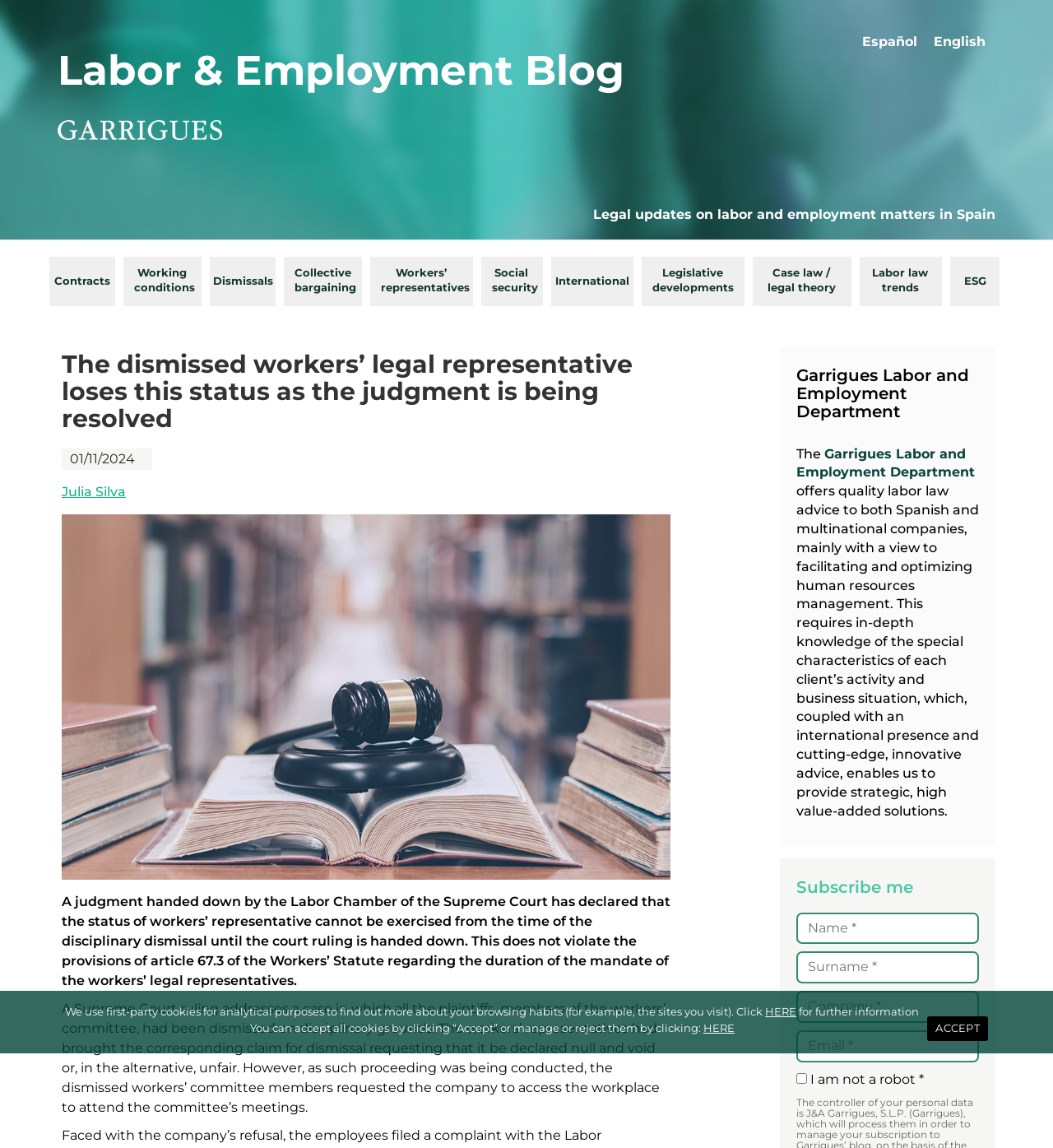Please identify the bounding box coordinates of the clickable area that will fulfill the following instruction: "Click Julia Silva". The coordinates should be in the format of four float numbers between 0 and 1, i.e., [left, top, right, bottom].

[0.059, 0.422, 0.12, 0.435]